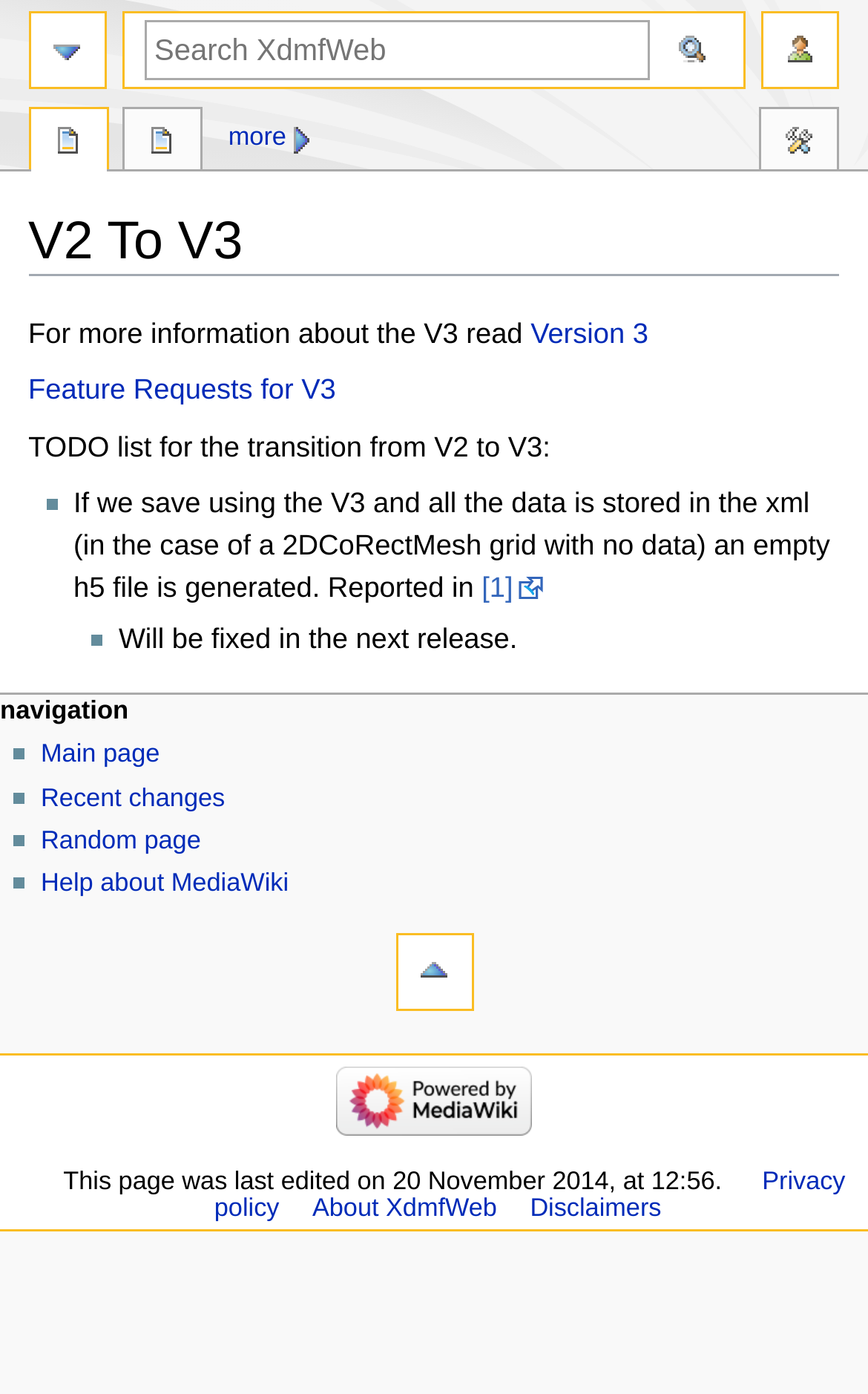Show the bounding box coordinates of the region that should be clicked to follow the instruction: "Search XdmfWeb."

[0.167, 0.014, 0.749, 0.058]